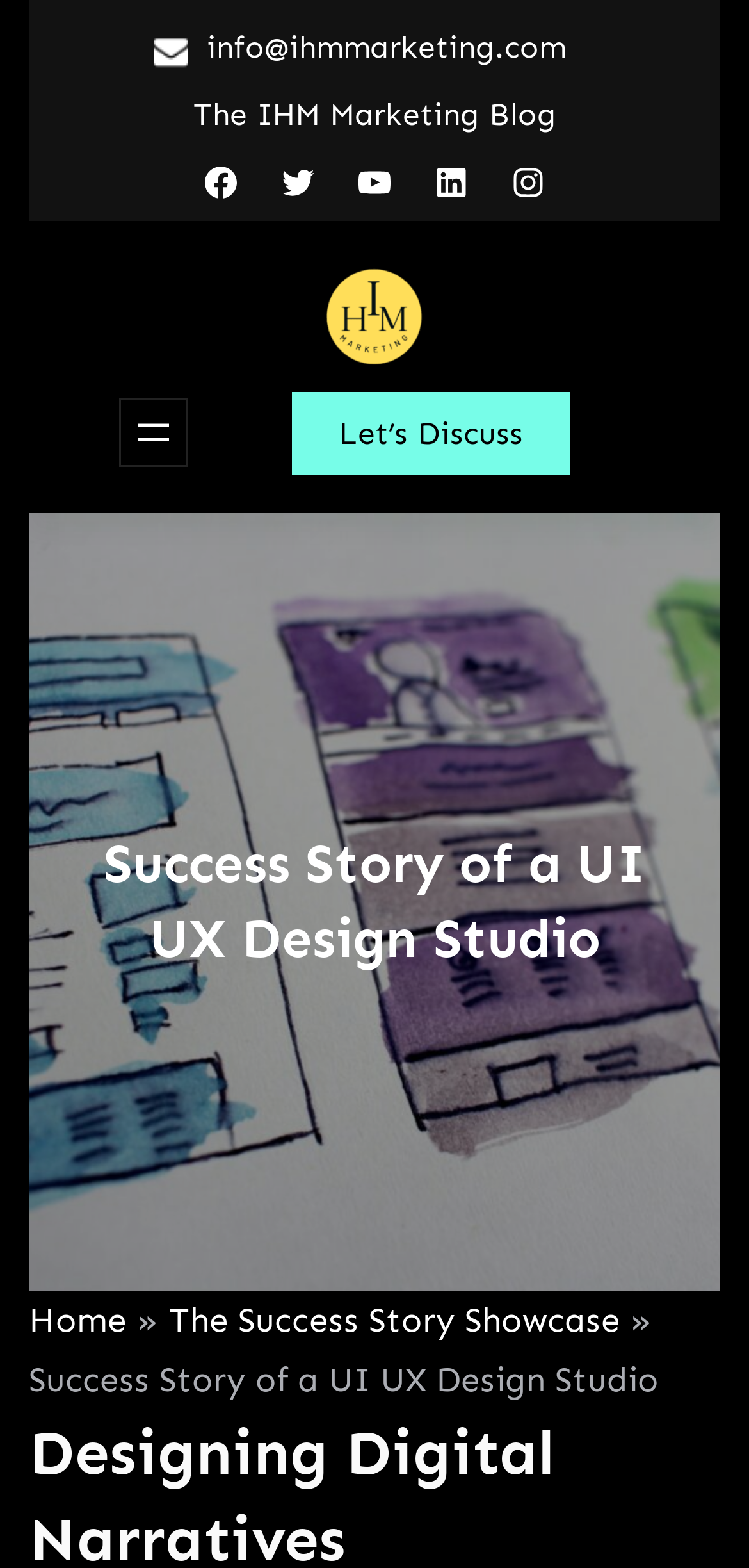Please answer the following question using a single word or phrase: 
What is the call-to-action on the webpage?

Let’s Discuss